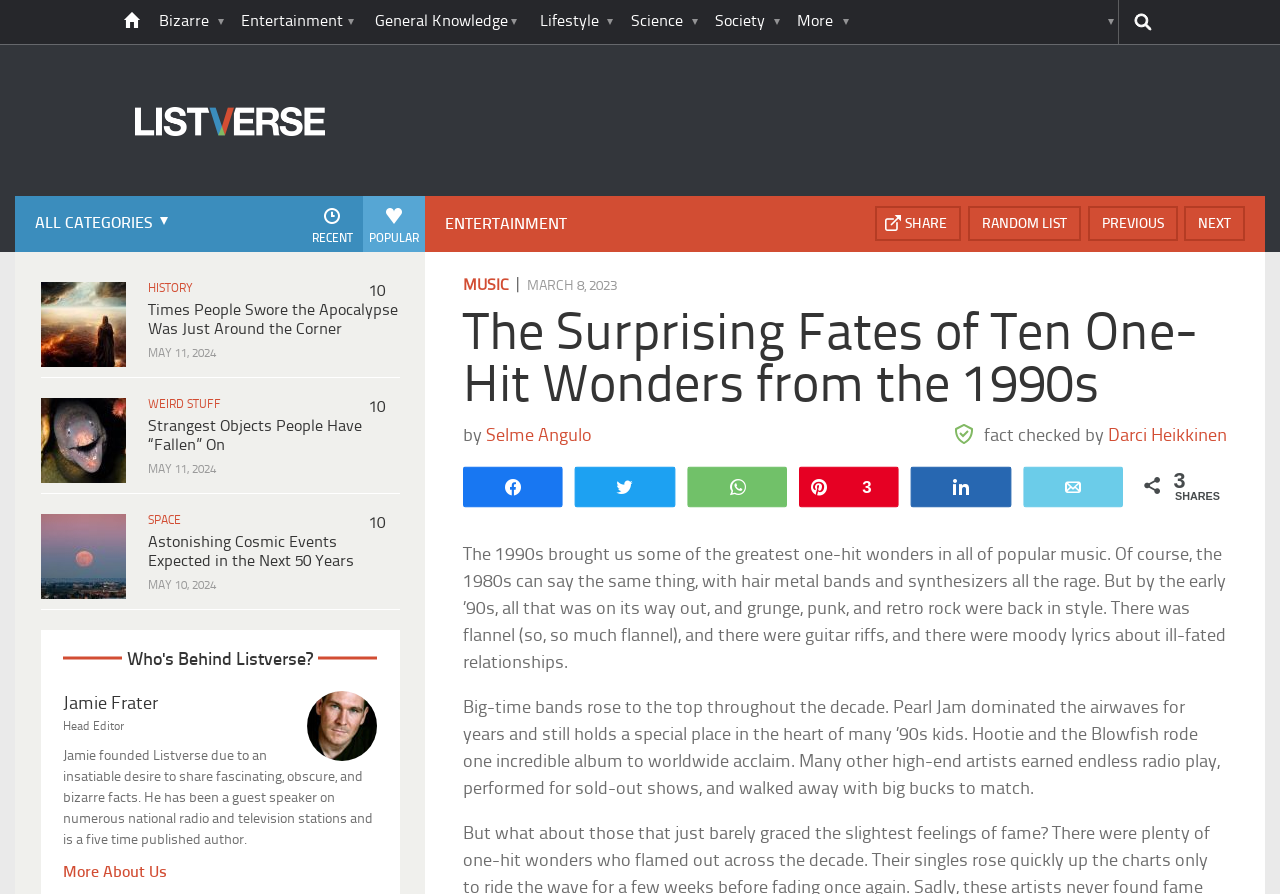Identify the coordinates of the bounding box for the element that must be clicked to accomplish the instruction: "Read the article '10 Times People Swore the Apocalypse Was Just Around the Corner'".

[0.134, 0.315, 0.353, 0.397]